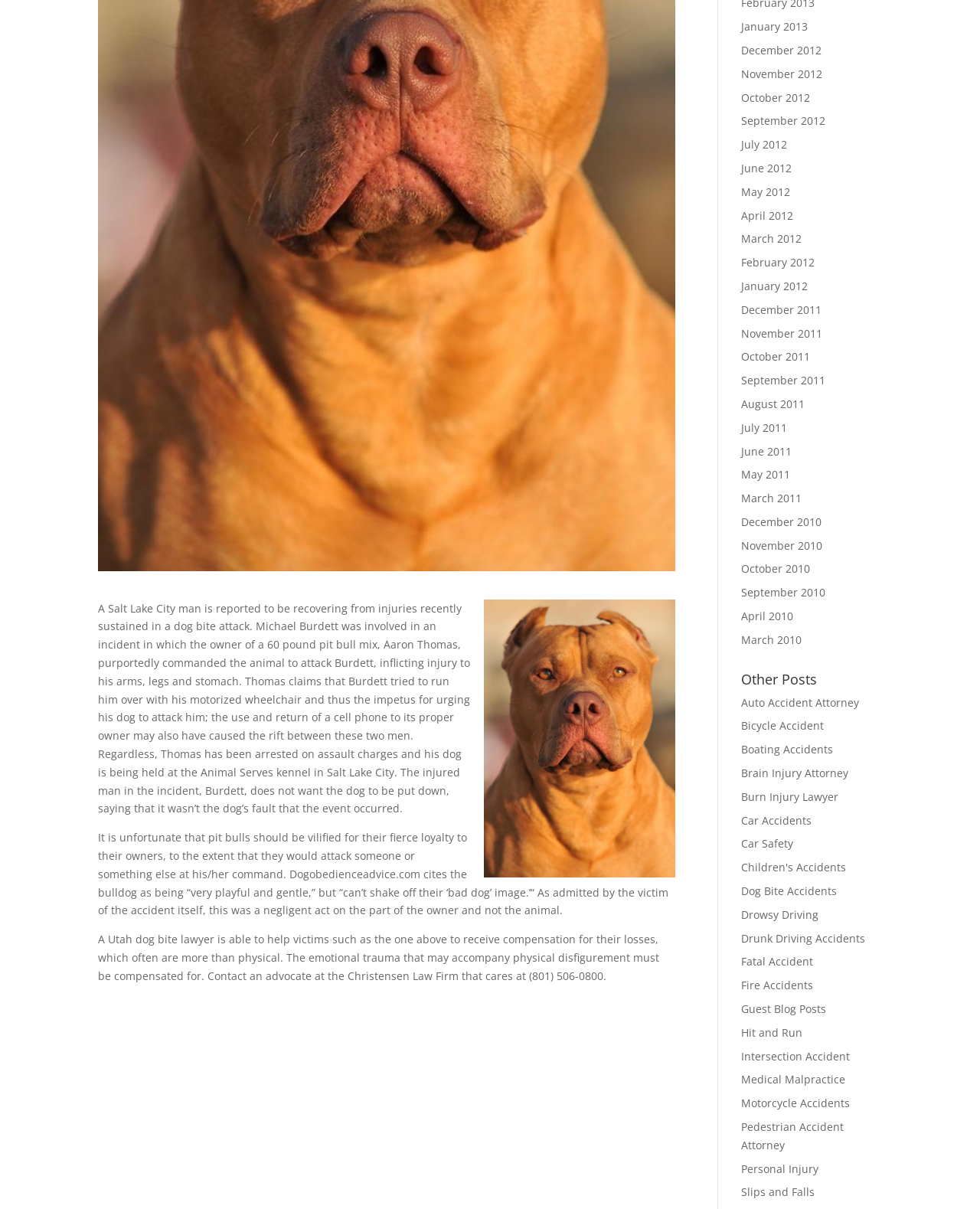Bounding box coordinates should be provided in the format (top-left x, top-left y, bottom-right x, bottom-right y) with all values between 0 and 1. Identify the bounding box for this UI element: Drowsy Driving

[0.756, 0.75, 0.835, 0.762]